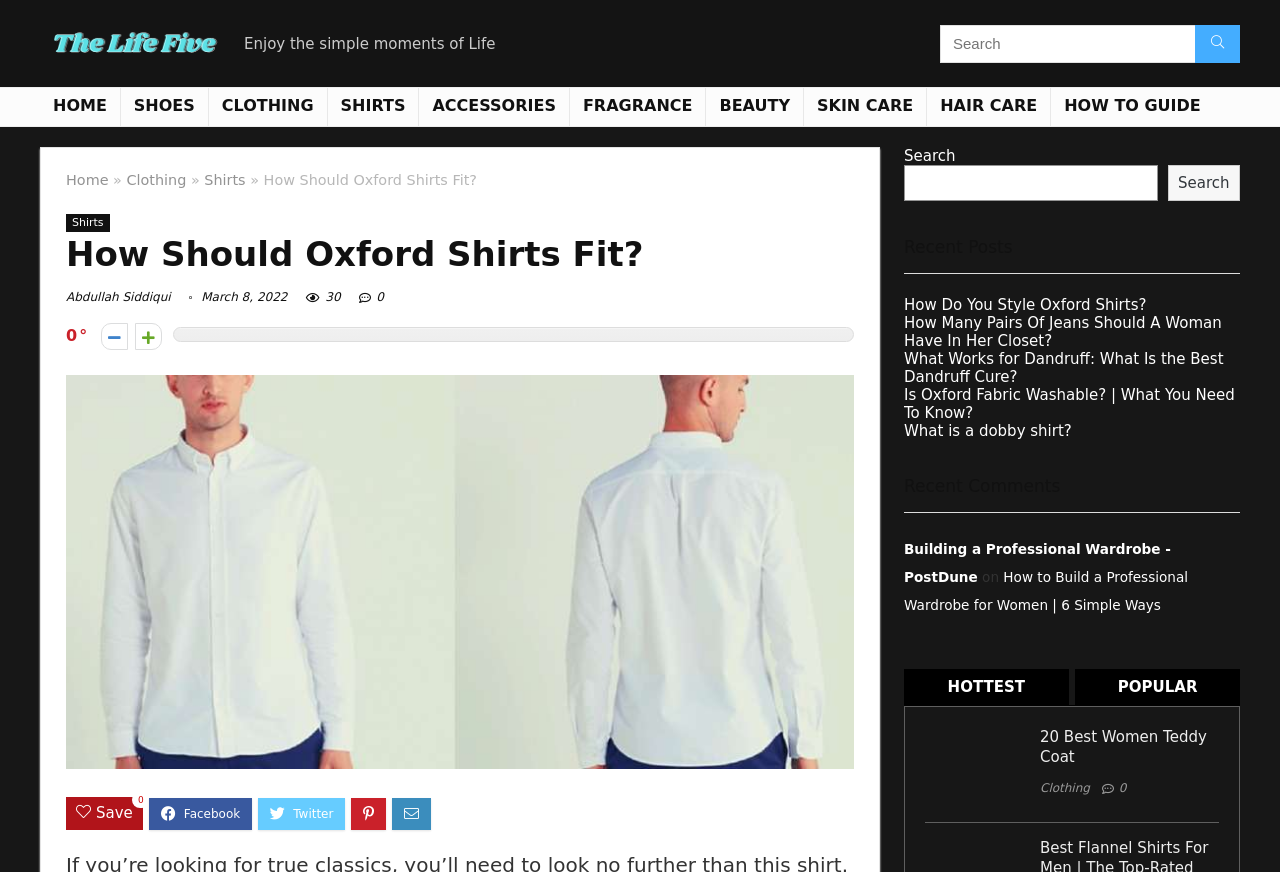Give an in-depth explanation of the webpage layout and content.

This webpage appears to be a blog or article page focused on fashion and lifestyle. At the top, there is a header section with a logo and a search bar. Below the header, there is a navigation menu with links to various categories such as "HOME", "SHOES", "CLOTHING", "SHIRTS", and more.

The main content of the page is an article titled "How Should Oxford Shirts Fit?" with a heading and a subheading. The article is accompanied by a large image that takes up most of the width of the page. The image is likely related to the topic of Oxford shirts.

To the right of the article, there is a sidebar with several sections. The top section has links to recent posts, including "How Do You Style Oxford Shirts?" and "What Works for Dandruff: What Is the Best Dandruff Cure?". Below this section, there is a section titled "Recent Comments" with a list of comments.

Further down the page, there is a section with a heading "HOTTEST" and another section with a heading "POPULAR". These sections may contain links or articles related to popular or trending topics.

At the bottom of the page, there is a footer section with links to other articles and a copyright notice. There are also several buttons and icons scattered throughout the page, including social media icons and a search icon.

Overall, the page has a clean and organized layout, with a focus on providing information and resources related to fashion and lifestyle.